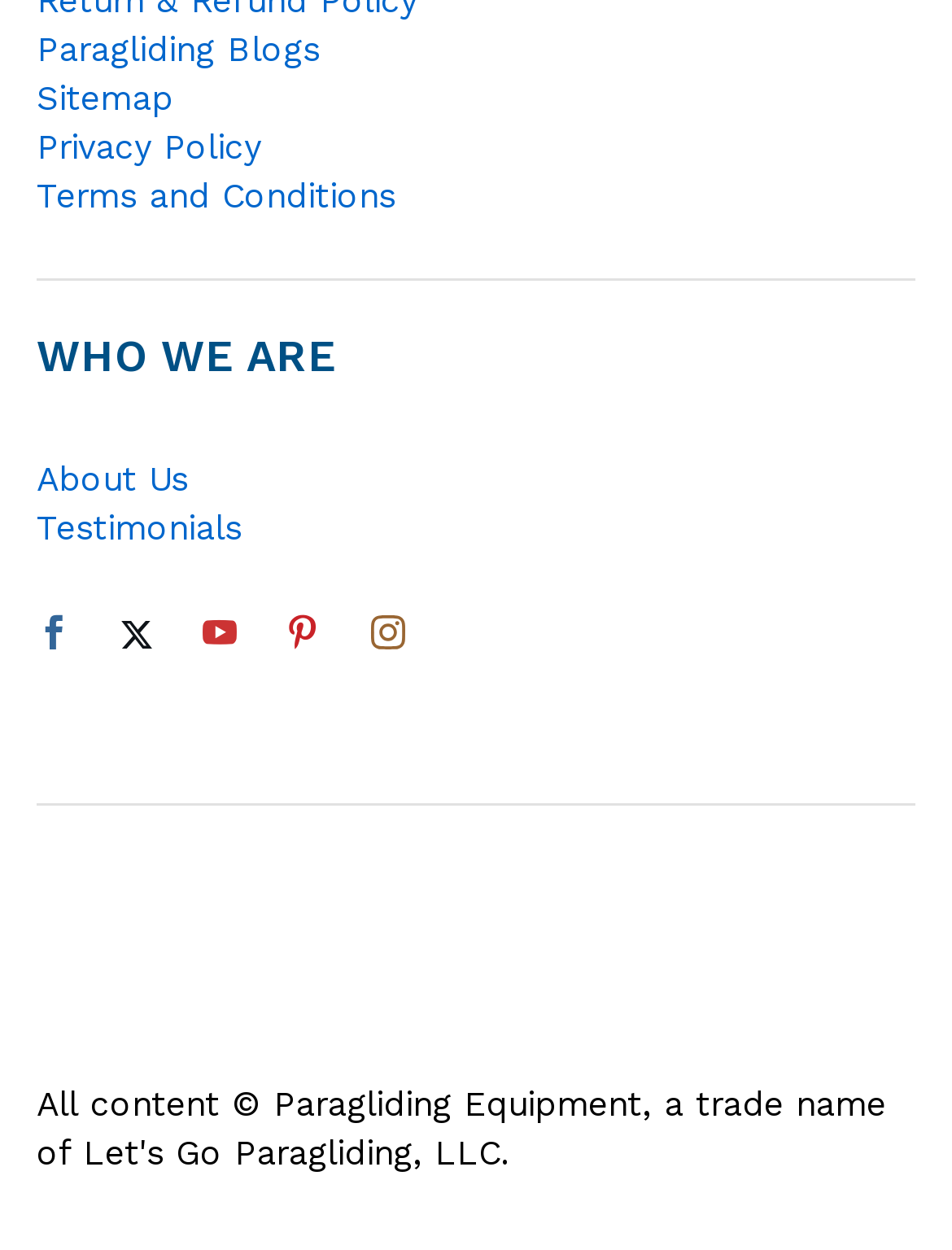Find the bounding box coordinates of the clickable element required to execute the following instruction: "Open Twitter". Provide the coordinates as four float numbers between 0 and 1, i.e., [left, top, right, bottom].

[0.1, 0.488, 0.187, 0.527]